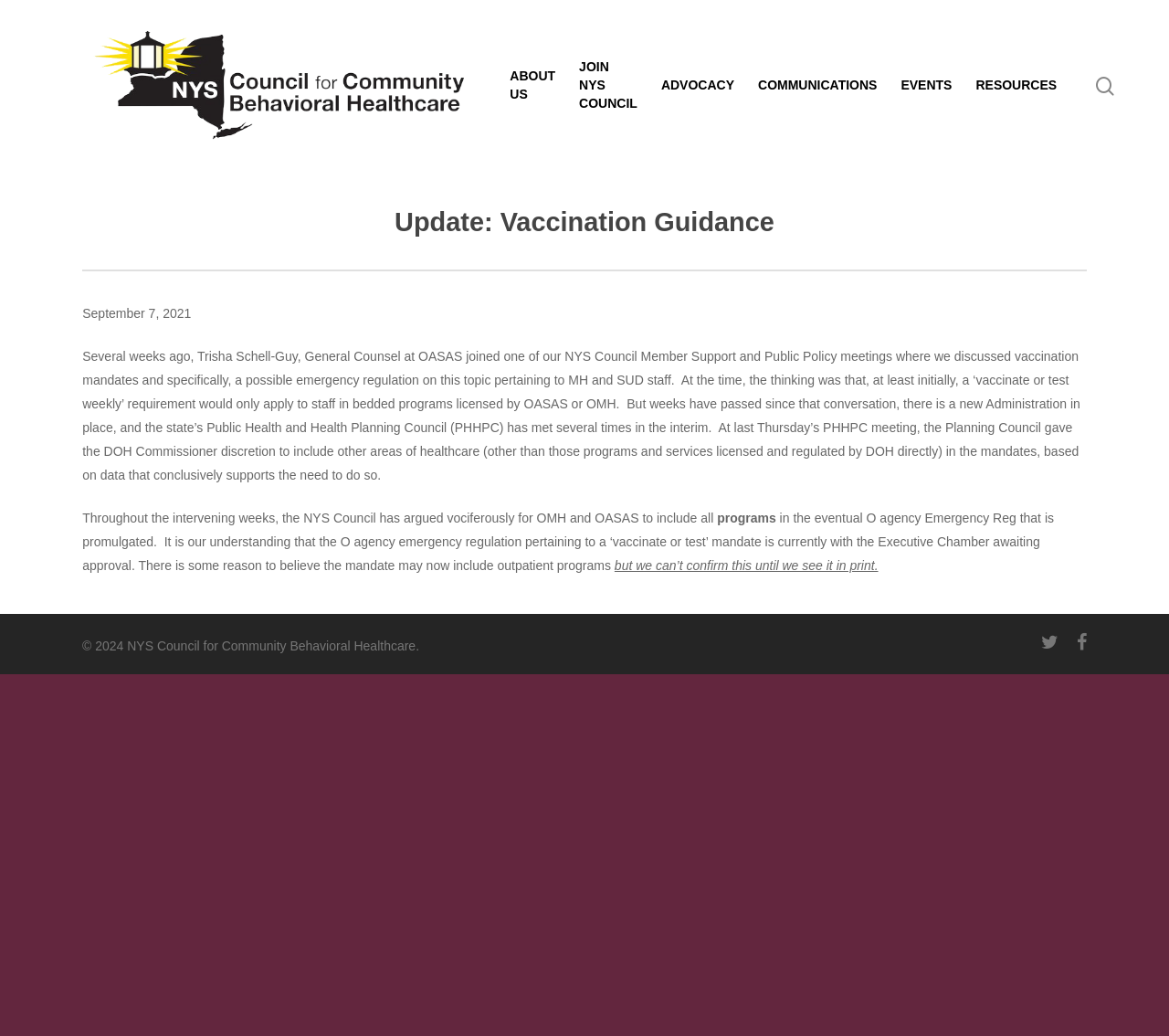Please analyze the image and give a detailed answer to the question:
What is the topic of the update?

I found the topic of the update by looking at the heading element with the text 'Update: Vaccination Guidance' which is located at the top of the webpage.